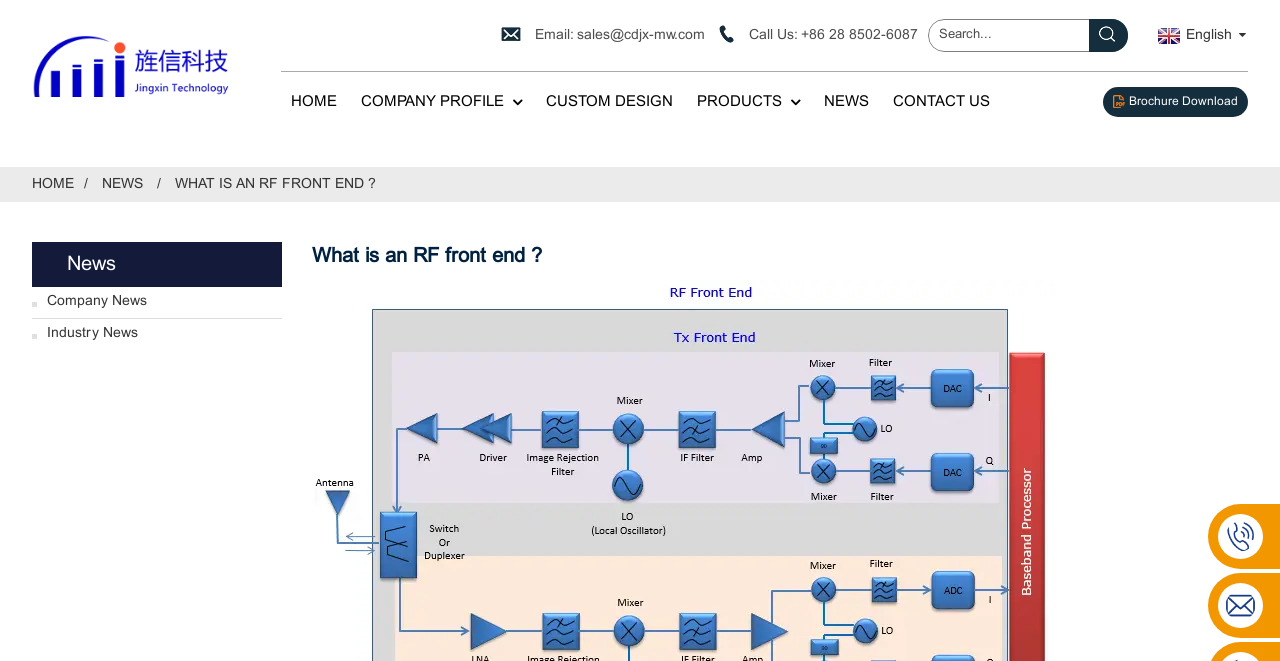Using the information in the image, give a comprehensive answer to the question: 
What is the company's email address?

I found the email address by looking at the link element with the text 'Email: sales@cdjx-mw.com' located at the top of the page.